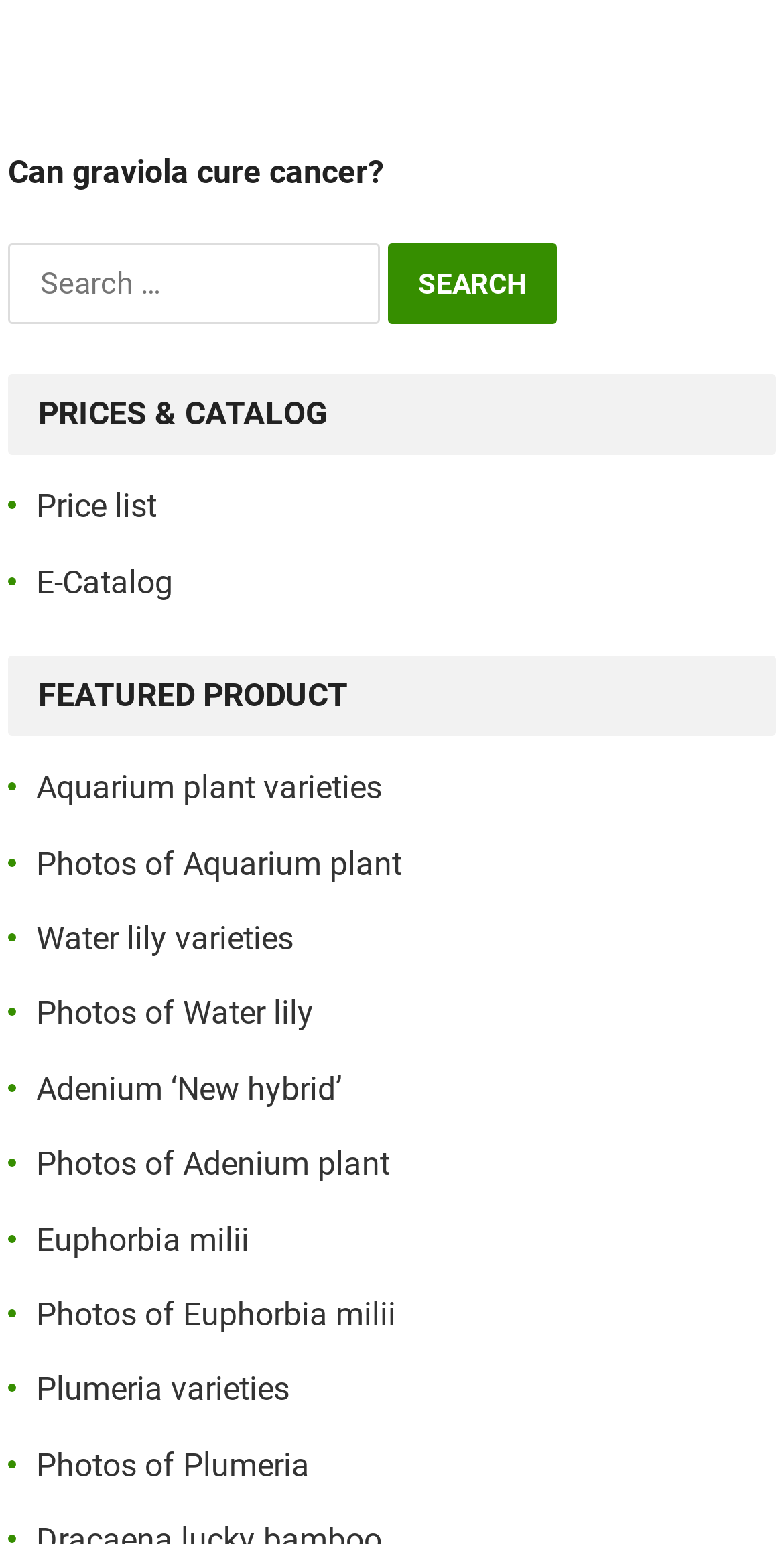Using the provided description: "Aquarium plant varieties", find the bounding box coordinates of the corresponding UI element. The output should be four float numbers between 0 and 1, in the format [left, top, right, bottom].

[0.046, 0.498, 0.487, 0.523]